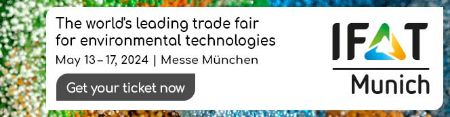Offer a detailed account of the various components present in the image.

This image promotes IFAT Munich, the world's leading trade fair for environmental technologies, scheduled to take place from May 13 to 17, 2024, at Messe München. The banner emphasizes the event's significance in addressing environmental challenges and showcases vibrant visual elements that underscore themes of sustainability and innovation. Viewers are encouraged to obtain tickets now, signaling an opportunity for professionals in the field to engage with the latest advancements and practices in environmental technology.